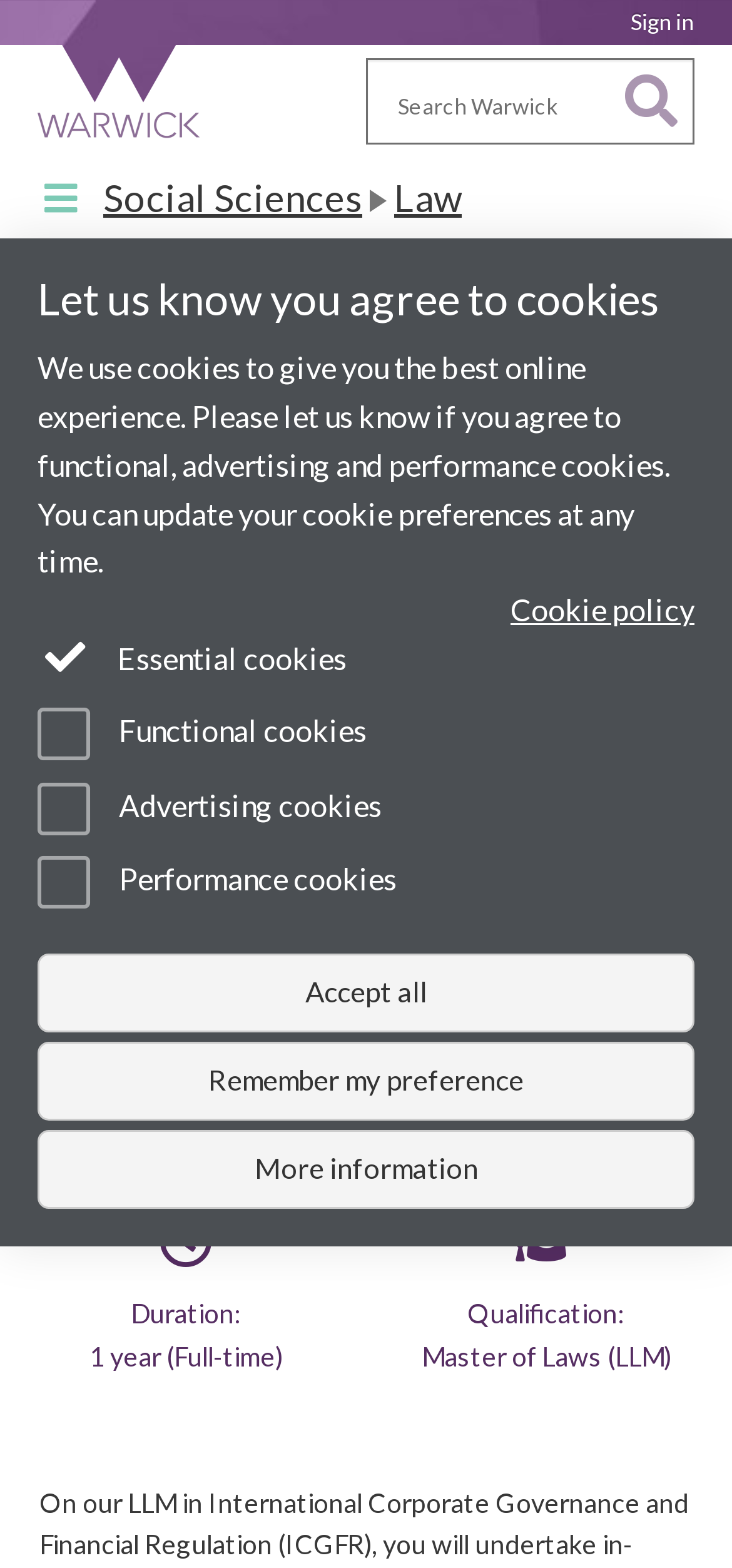Please find the bounding box coordinates of the element that you should click to achieve the following instruction: "Search Warwick". The coordinates should be presented as four float numbers between 0 and 1: [left, top, right, bottom].

[0.5, 0.037, 0.949, 0.092]